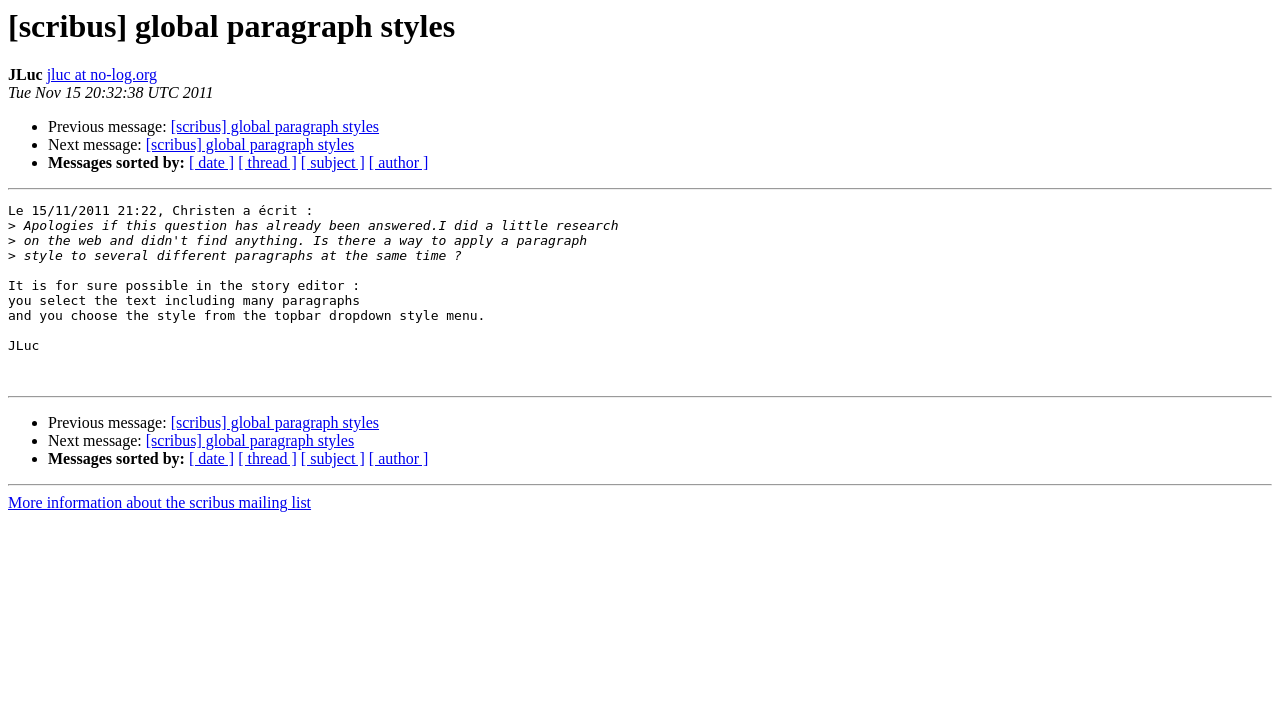Determine the bounding box coordinates for the area that should be clicked to carry out the following instruction: "Visit JLuc's homepage".

[0.036, 0.094, 0.123, 0.118]